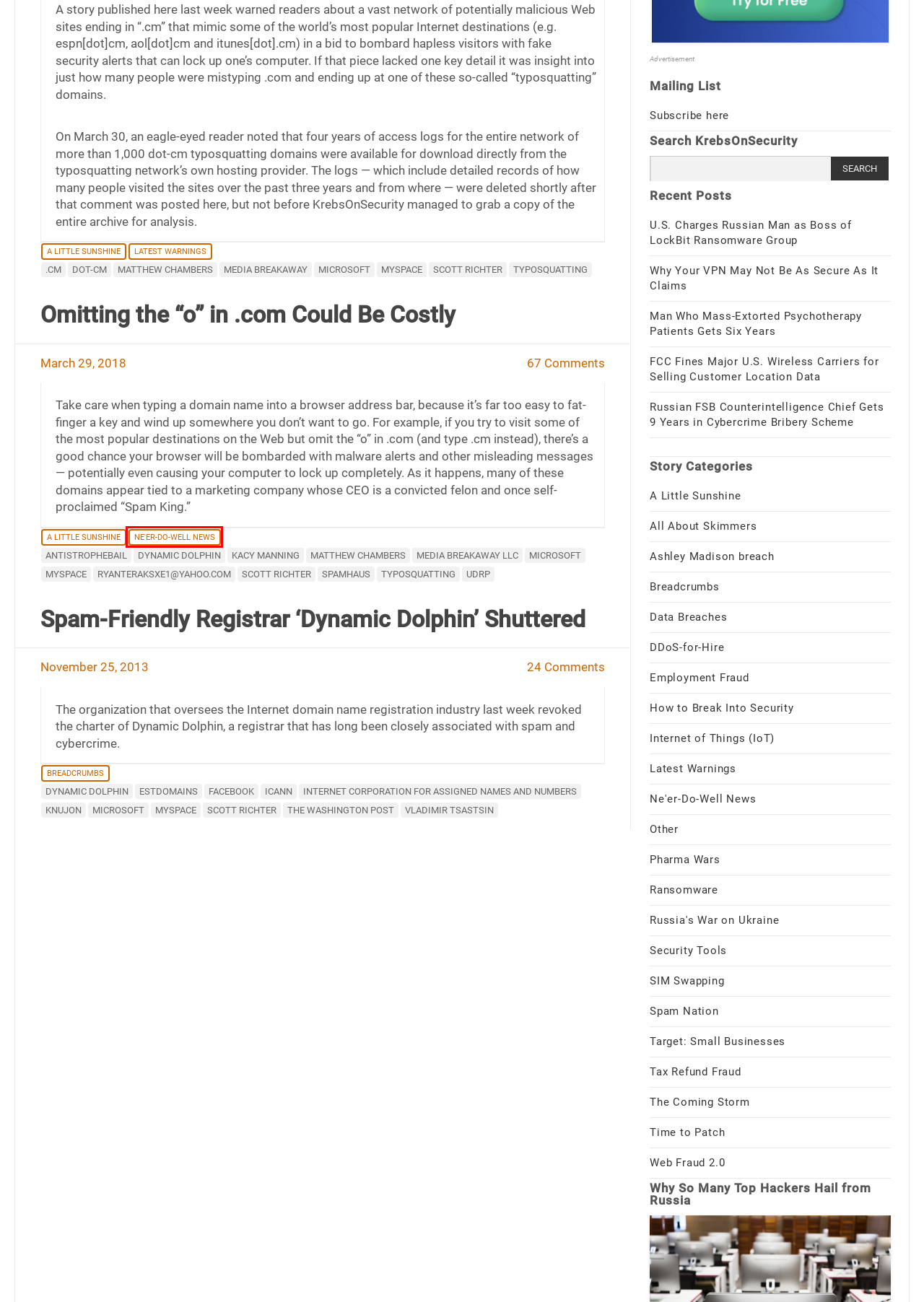Assess the screenshot of a webpage with a red bounding box and determine which webpage description most accurately matches the new page after clicking the element within the red box. Here are the options:
A. Ashley Madison breach – Krebs on Security
B. spamhaus – Krebs on Security
C. Vladimir Tsastsin – Krebs on Security
D. antistrophebail – Krebs on Security
E. Russia’s War on Ukraine – Krebs on Security
F. FCC Fines Major U.S. Wireless Carriers for Selling Customer Location Data – Krebs on Security
G. UDRP – Krebs on Security
H. Ne’er-Do-Well News – Krebs on Security

H